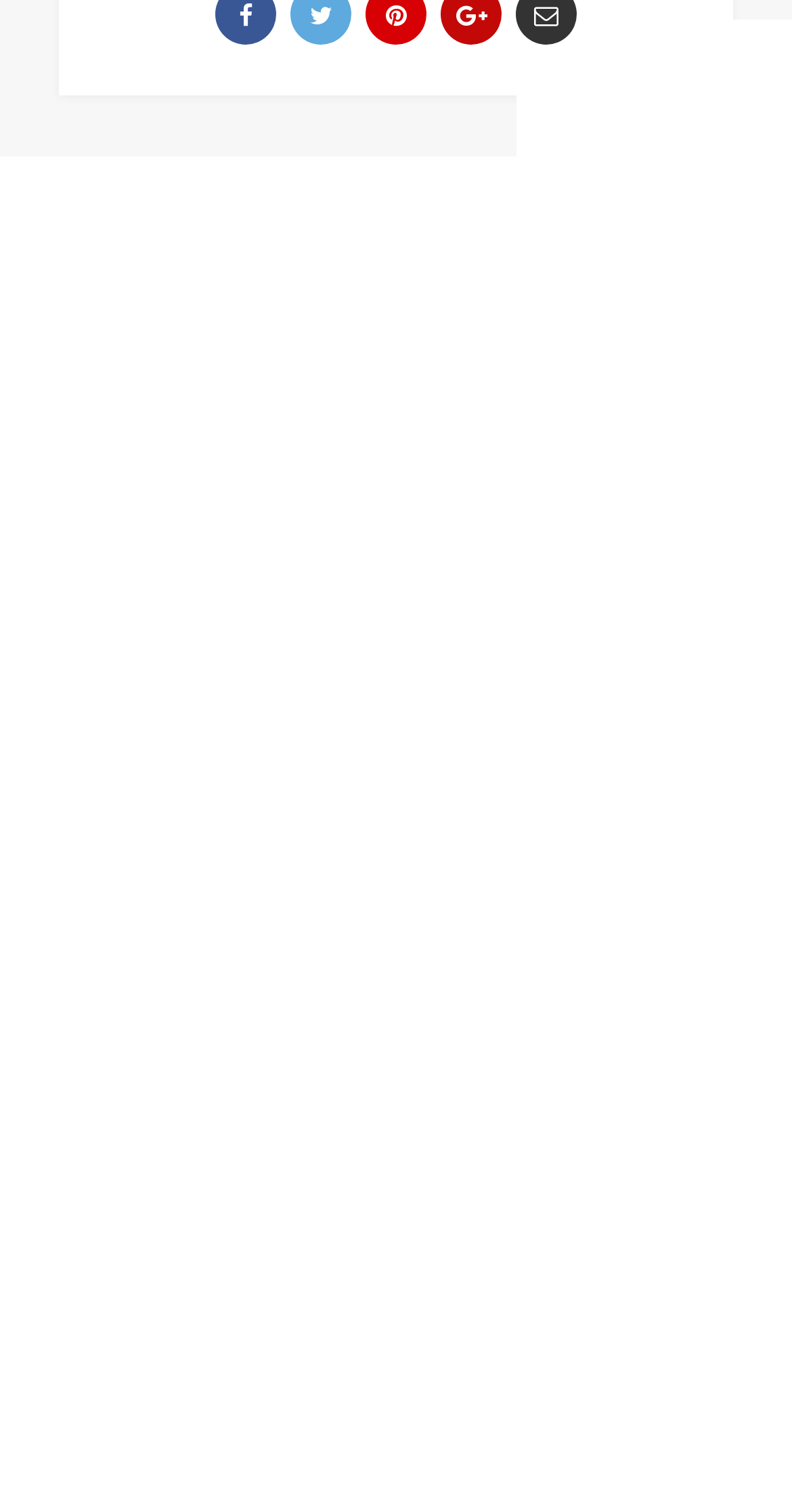Please determine the bounding box coordinates of the section I need to click to accomplish this instruction: "Search for something".

None